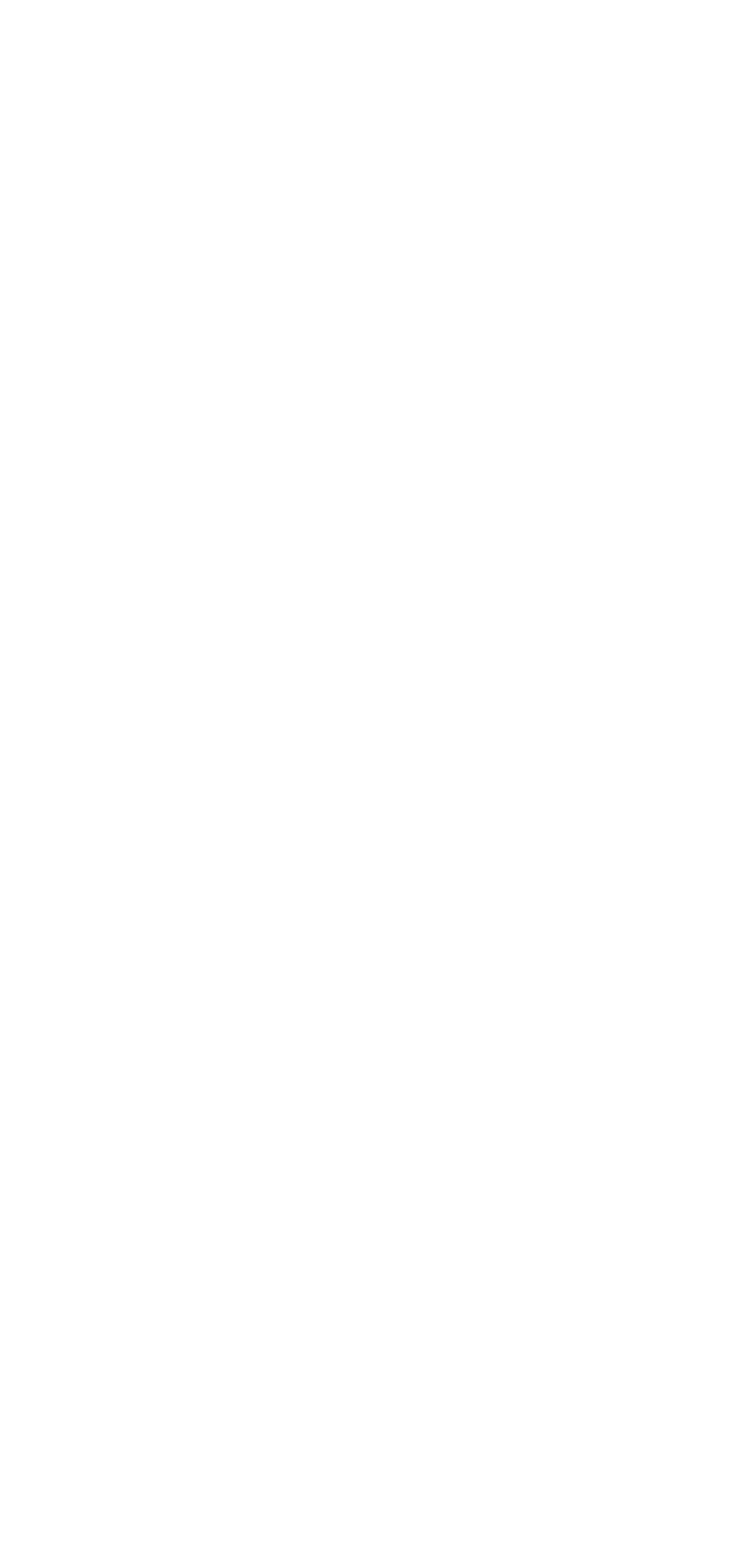What is the name of the system?
Based on the image, provide your answer in one word or phrase.

VHS